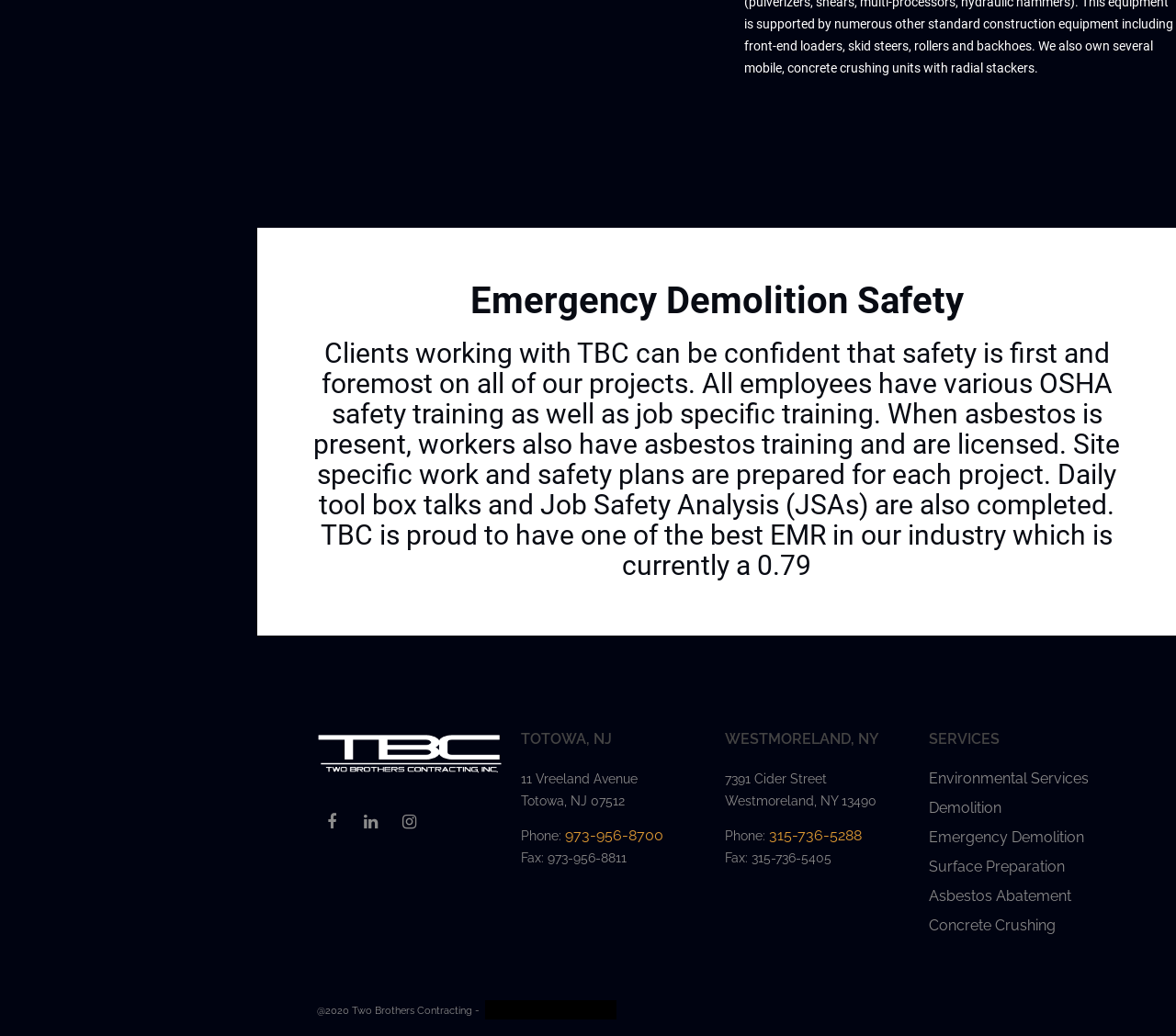Respond to the question below with a concise word or phrase:
What services does the company offer?

Environmental Services, Demolition, etc.